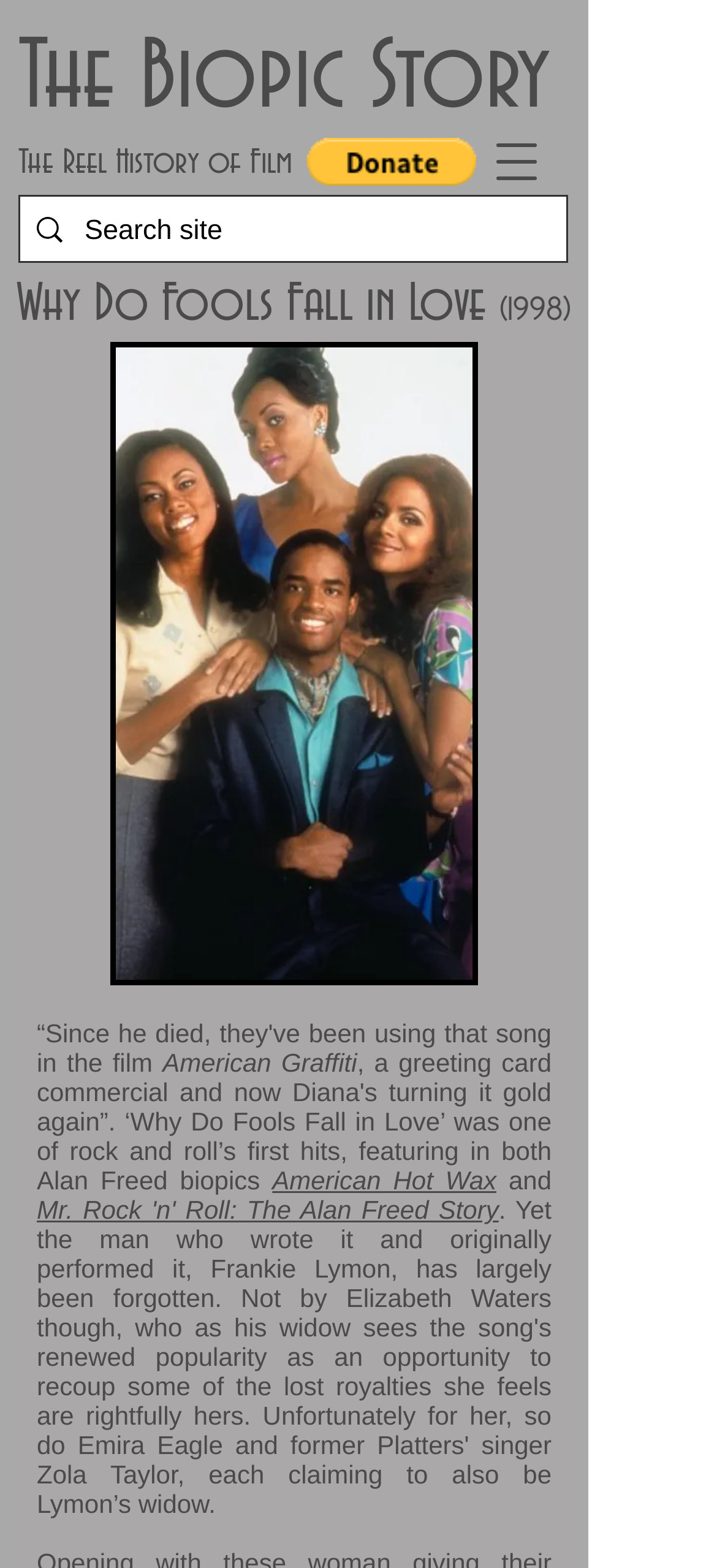For the given element description American Hot Wax, determine the bounding box coordinates of the UI element. The coordinates should follow the format (top-left x, top-left y, bottom-right x, bottom-right y) and be within the range of 0 to 1.

[0.38, 0.743, 0.692, 0.762]